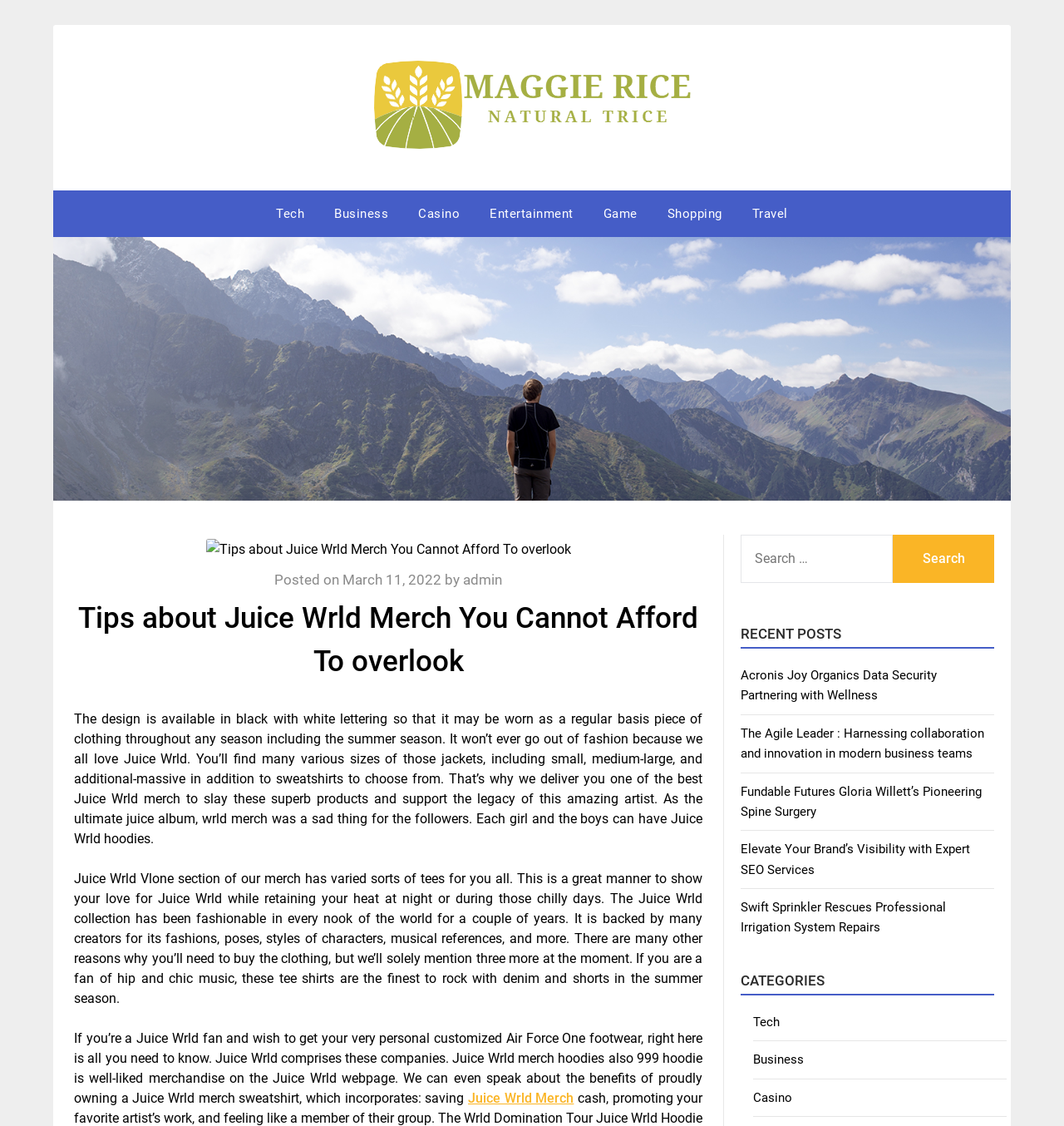Please specify the bounding box coordinates for the clickable region that will help you carry out the instruction: "Read the 'Tips about Juice Wrld Merch You Cannot Afford To overlook' article".

[0.07, 0.505, 0.66, 0.63]